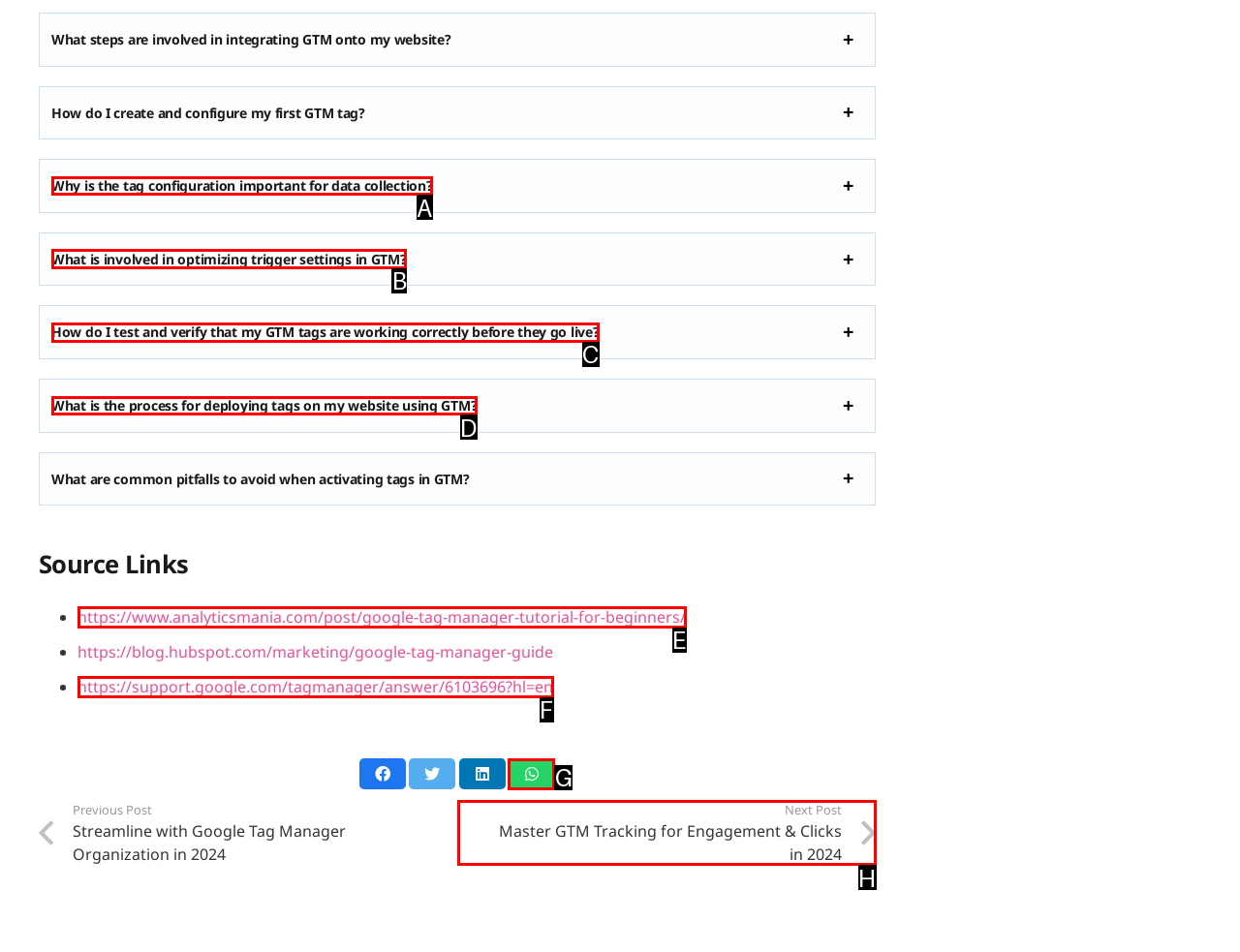Based on the description: https://www.analyticsmania.com/post/google-tag-manager-tutorial-for-beginners/
Select the letter of the corresponding UI element from the choices provided.

E